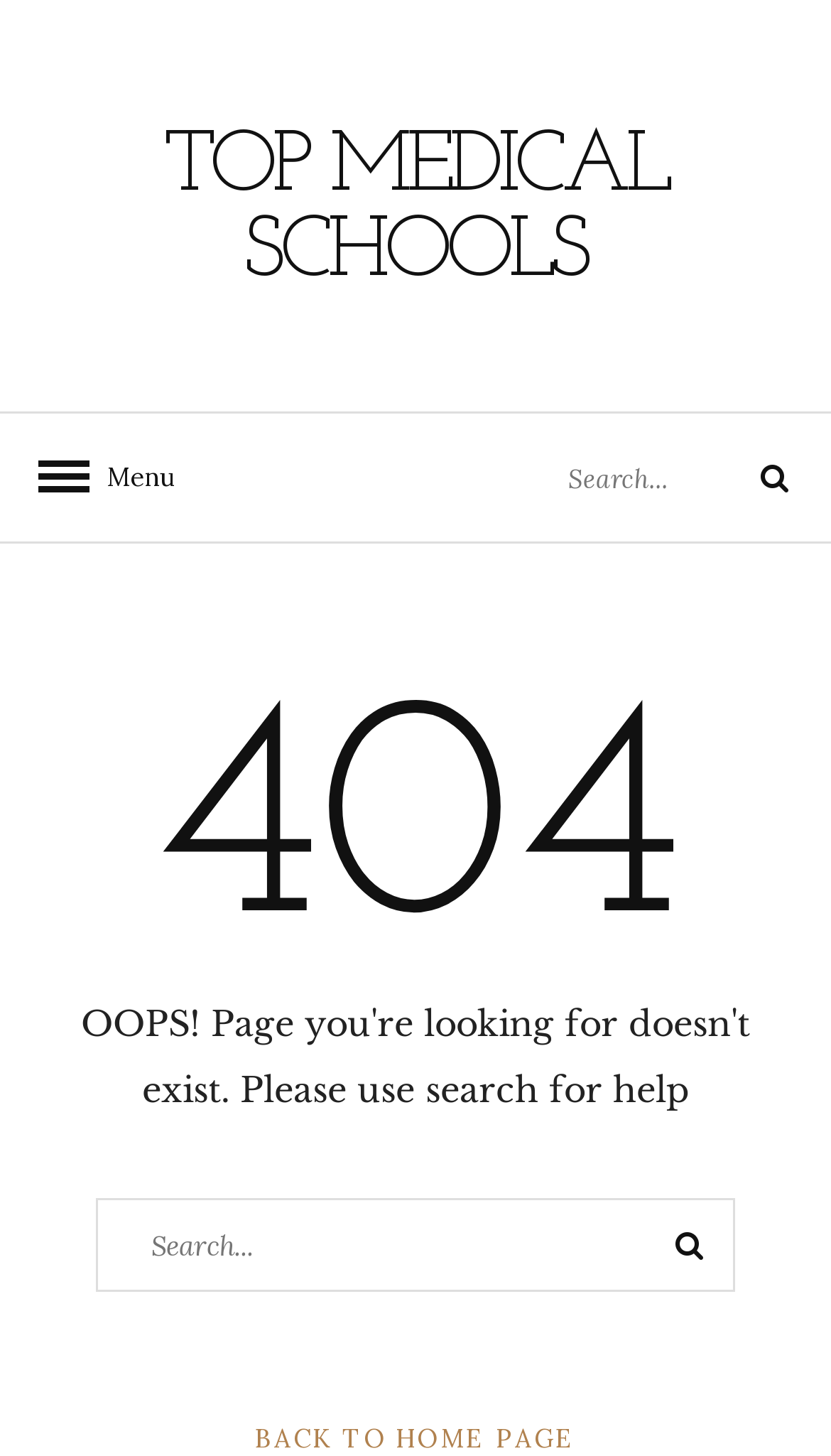Give a short answer using one word or phrase for the question:
What is the current page status?

Page not found